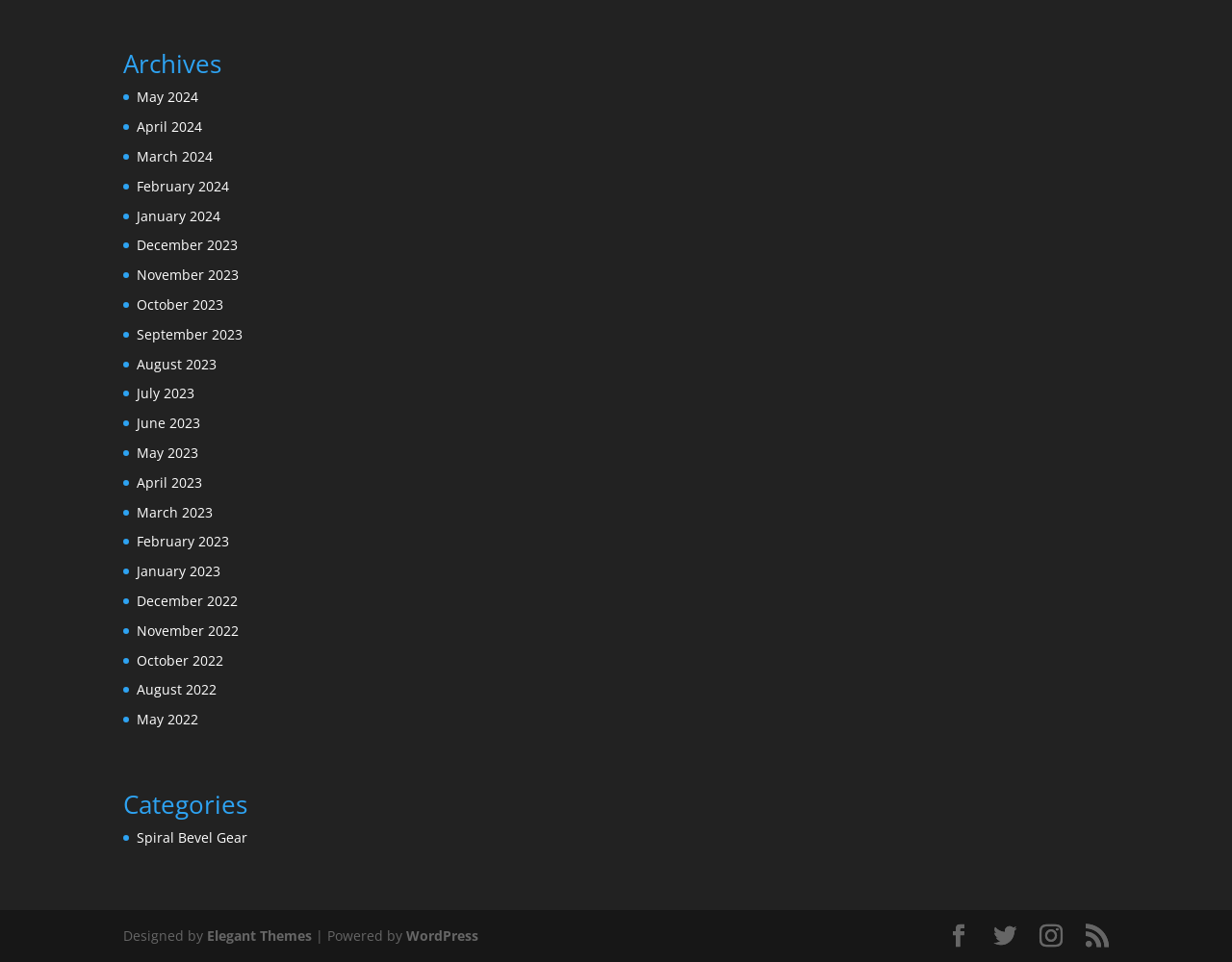Locate the bounding box coordinates of the clickable region to complete the following instruction: "Visit Elegant Themes website."

[0.168, 0.963, 0.253, 0.982]